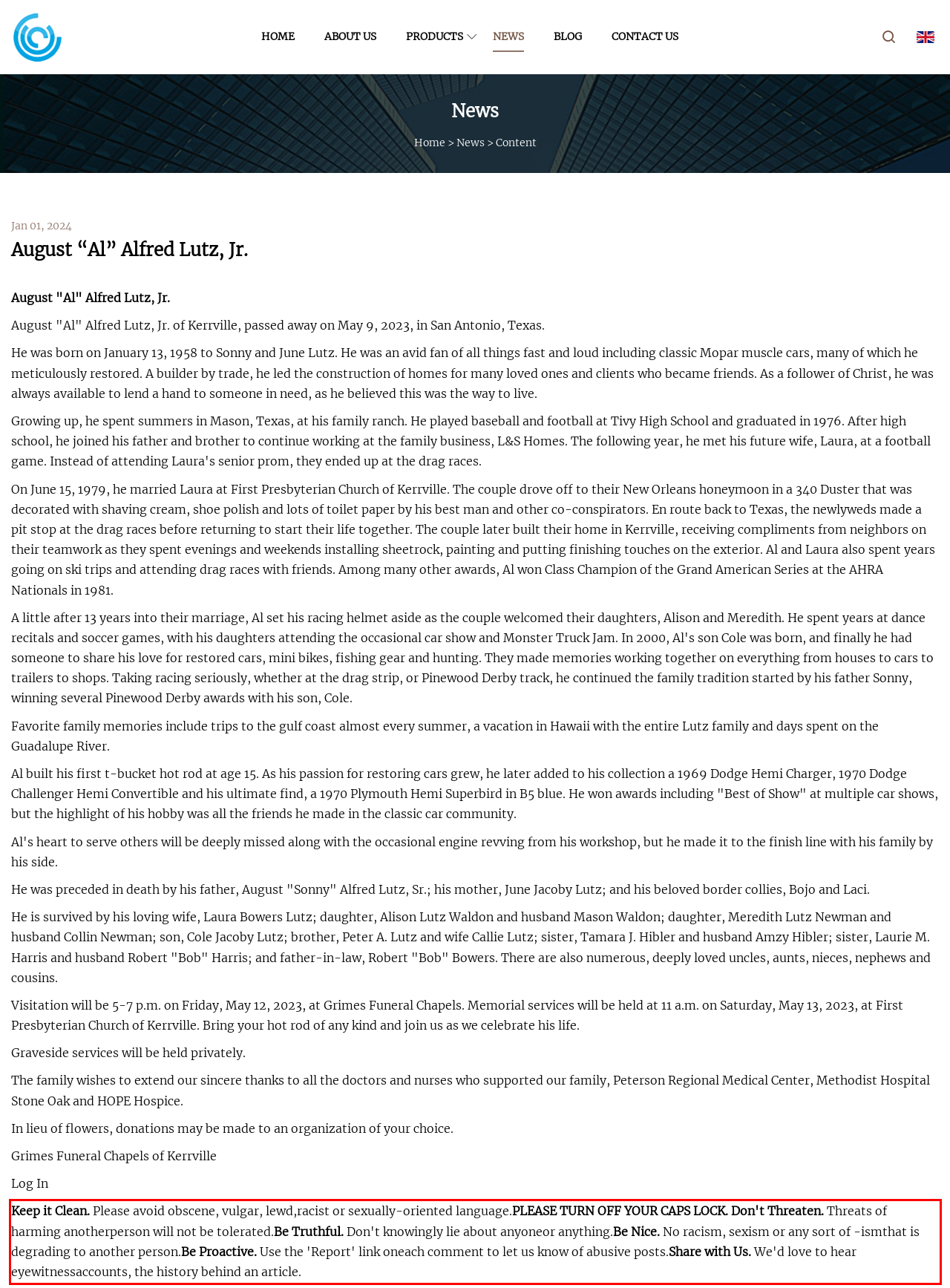There is a screenshot of a webpage with a red bounding box around a UI element. Please use OCR to extract the text within the red bounding box.

Keep it Clean. Please avoid obscene, vulgar, lewd,racist or sexually-oriented language.PLEASE TURN OFF YOUR CAPS LOCK. Don't Threaten. Threats of harming anotherperson will not be tolerated.Be Truthful. Don't knowingly lie about anyoneor anything.Be Nice. No racism, sexism or any sort of -ismthat is degrading to another person.Be Proactive. Use the 'Report' link oneach comment to let us know of abusive posts.Share with Us. We'd love to hear eyewitnessaccounts, the history behind an article.